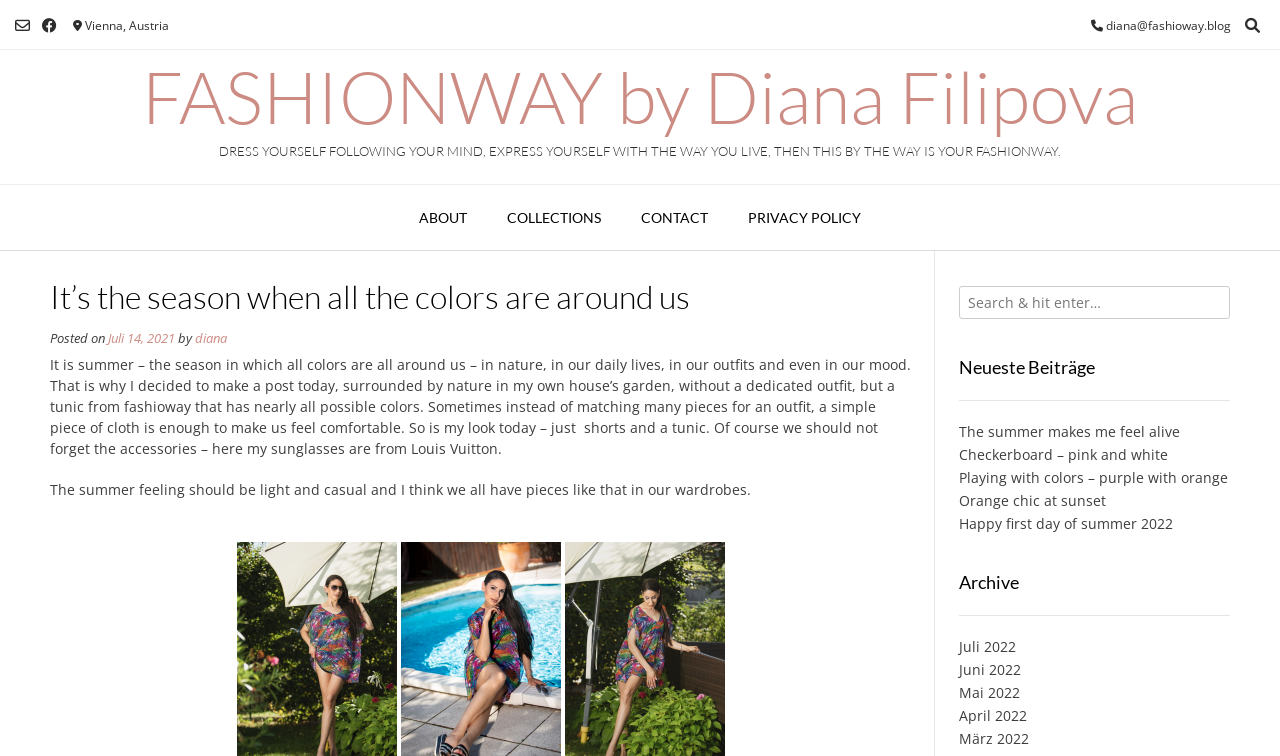Locate the bounding box of the UI element defined by this description: "FASHIONWAY by Diana Filipova". The coordinates should be given as four float numbers between 0 and 1, formatted as [left, top, right, bottom].

[0.111, 0.079, 0.889, 0.175]